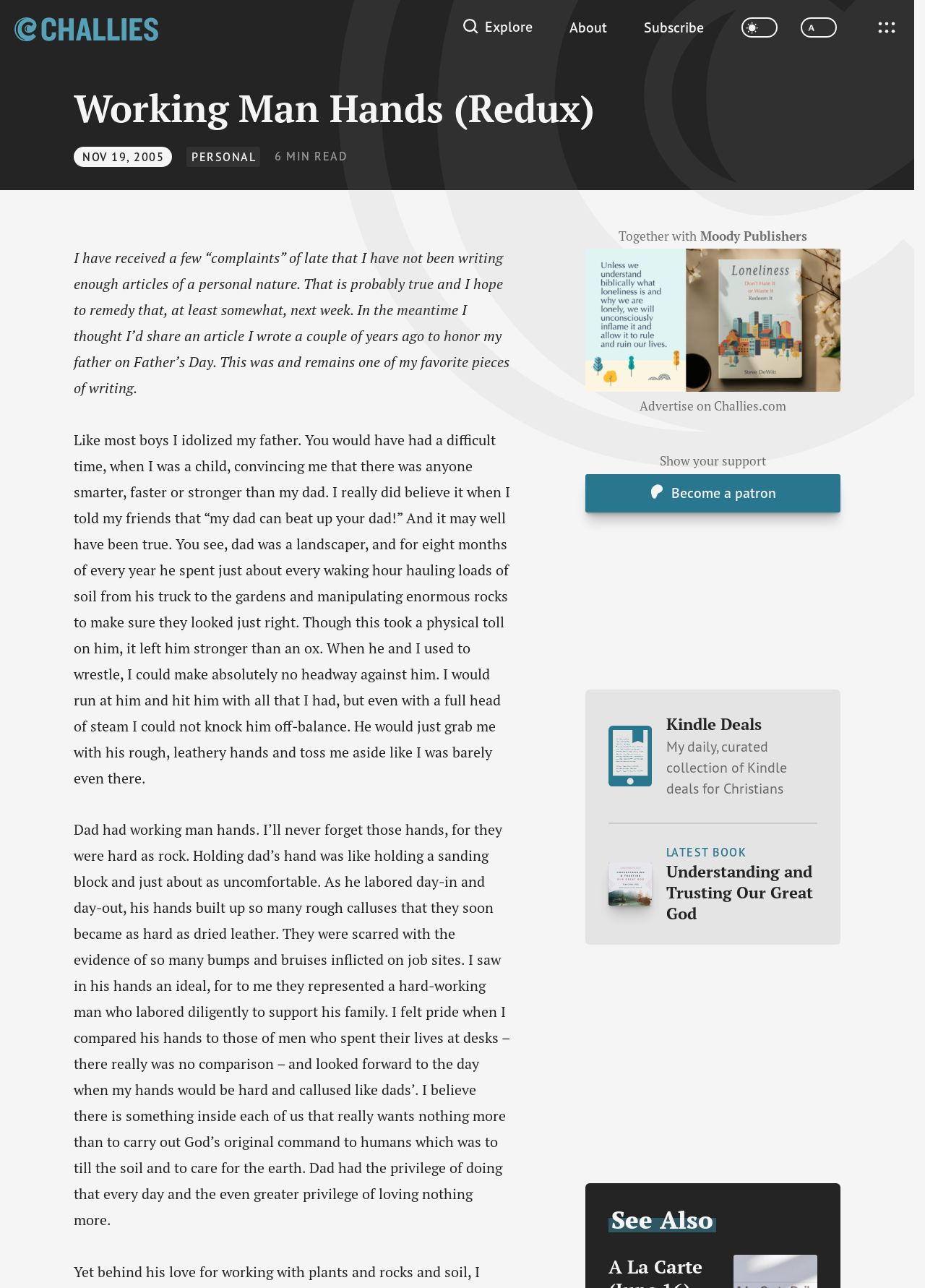Please analyze the image and provide a thorough answer to the question:
How long does it take to read the article?

The article mentions that it takes 6 minutes to read, as indicated by the text '6 MIN READ'.